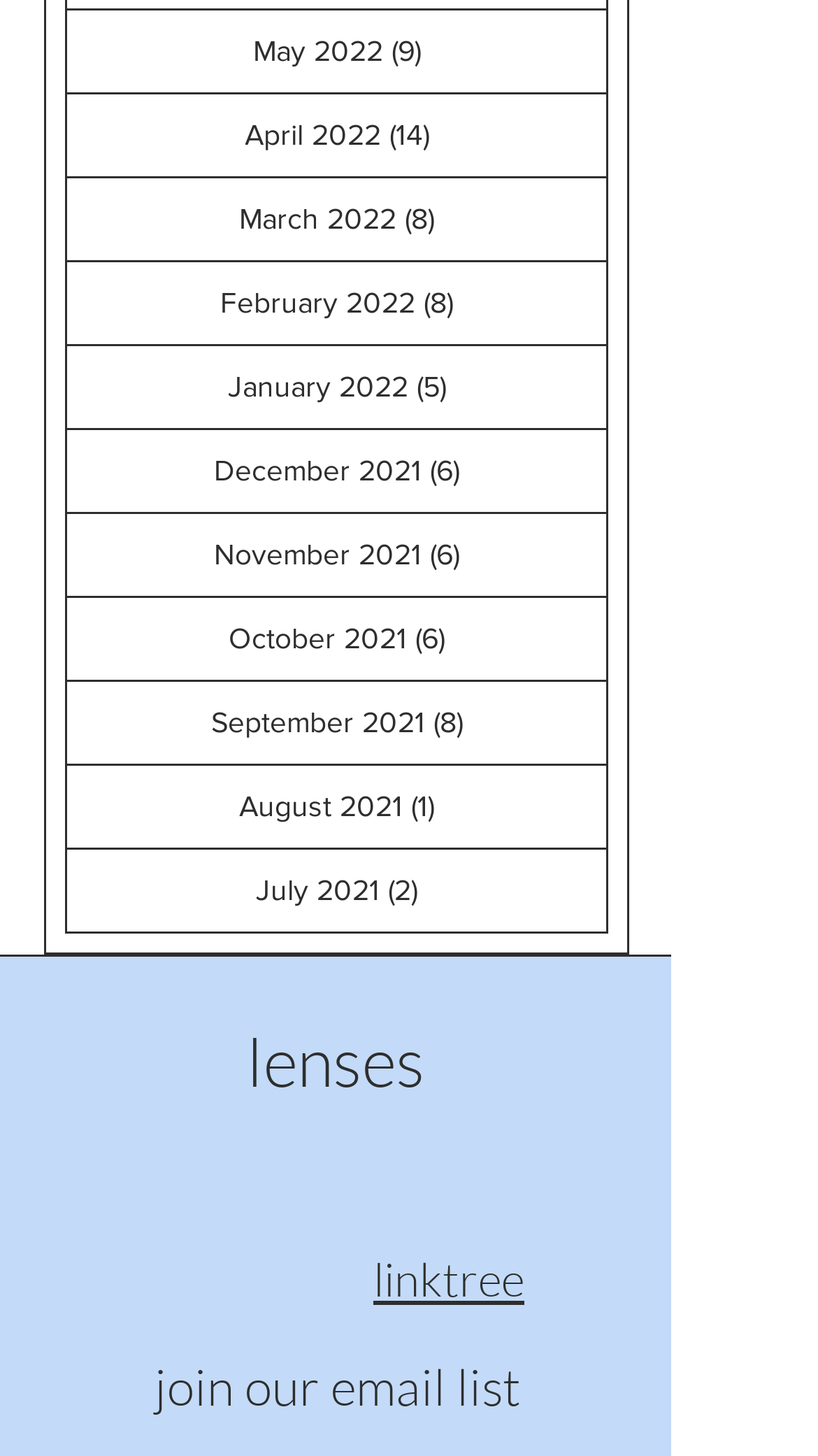Determine the bounding box coordinates for the UI element with the following description: "July 2021 (2) 2 posts". The coordinates should be four float numbers between 0 and 1, represented as [left, top, right, bottom].

[0.082, 0.584, 0.741, 0.64]